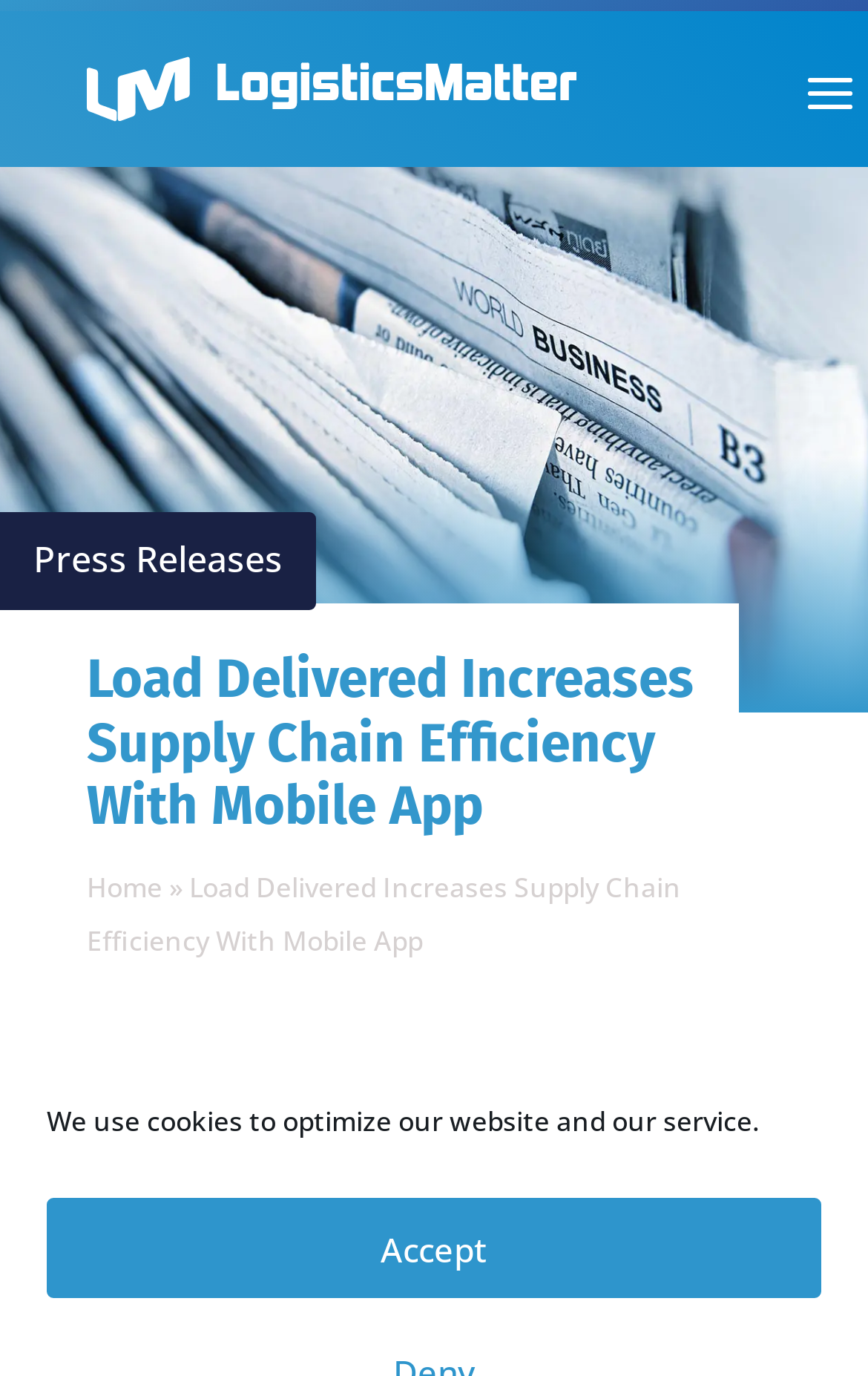Locate the bounding box of the UI element with the following description: "Home".

[0.1, 0.631, 0.187, 0.659]